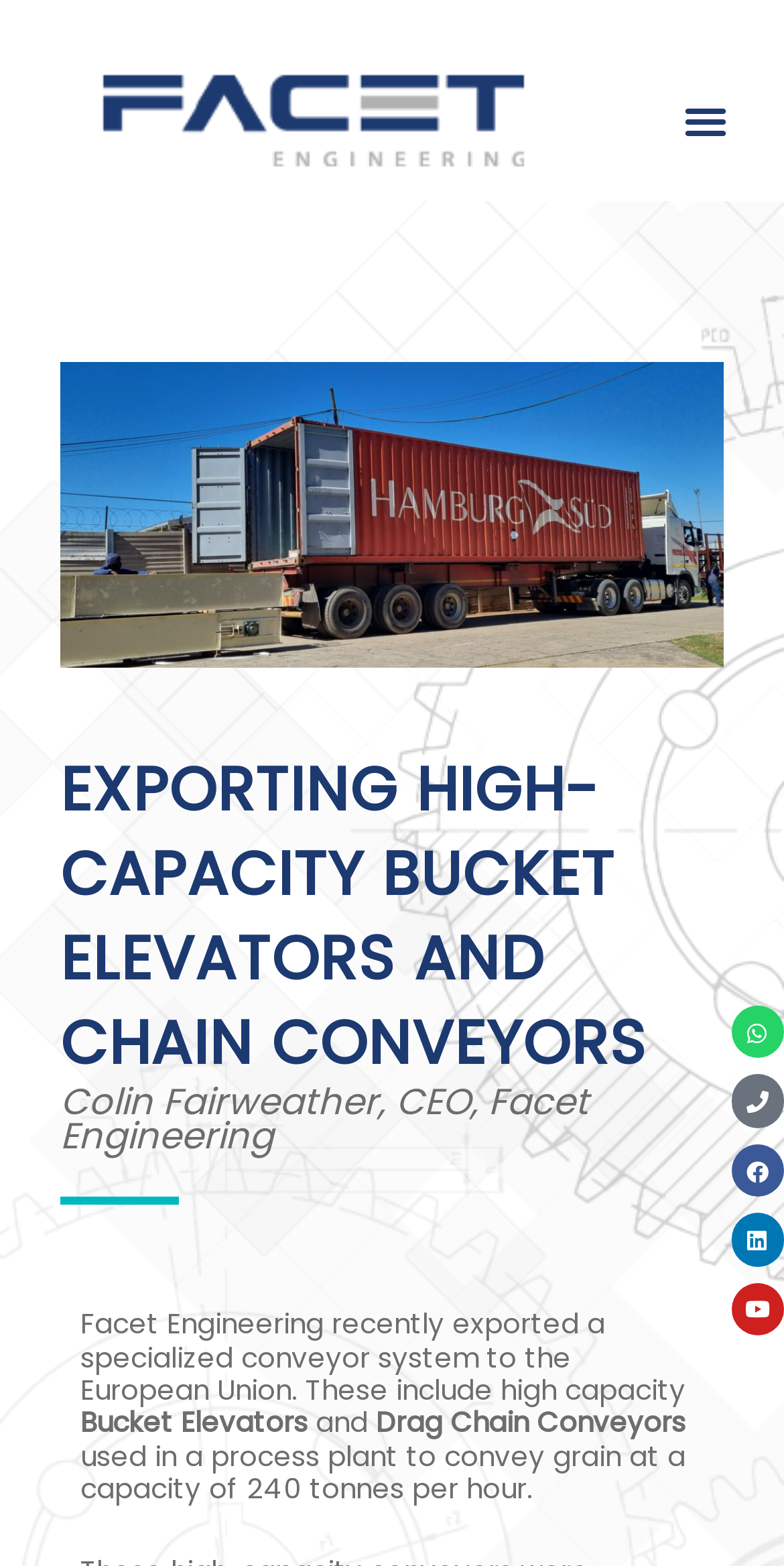Locate and provide the bounding box coordinates for the HTML element that matches this description: "Bucket Elevators".

[0.103, 0.897, 0.392, 0.921]